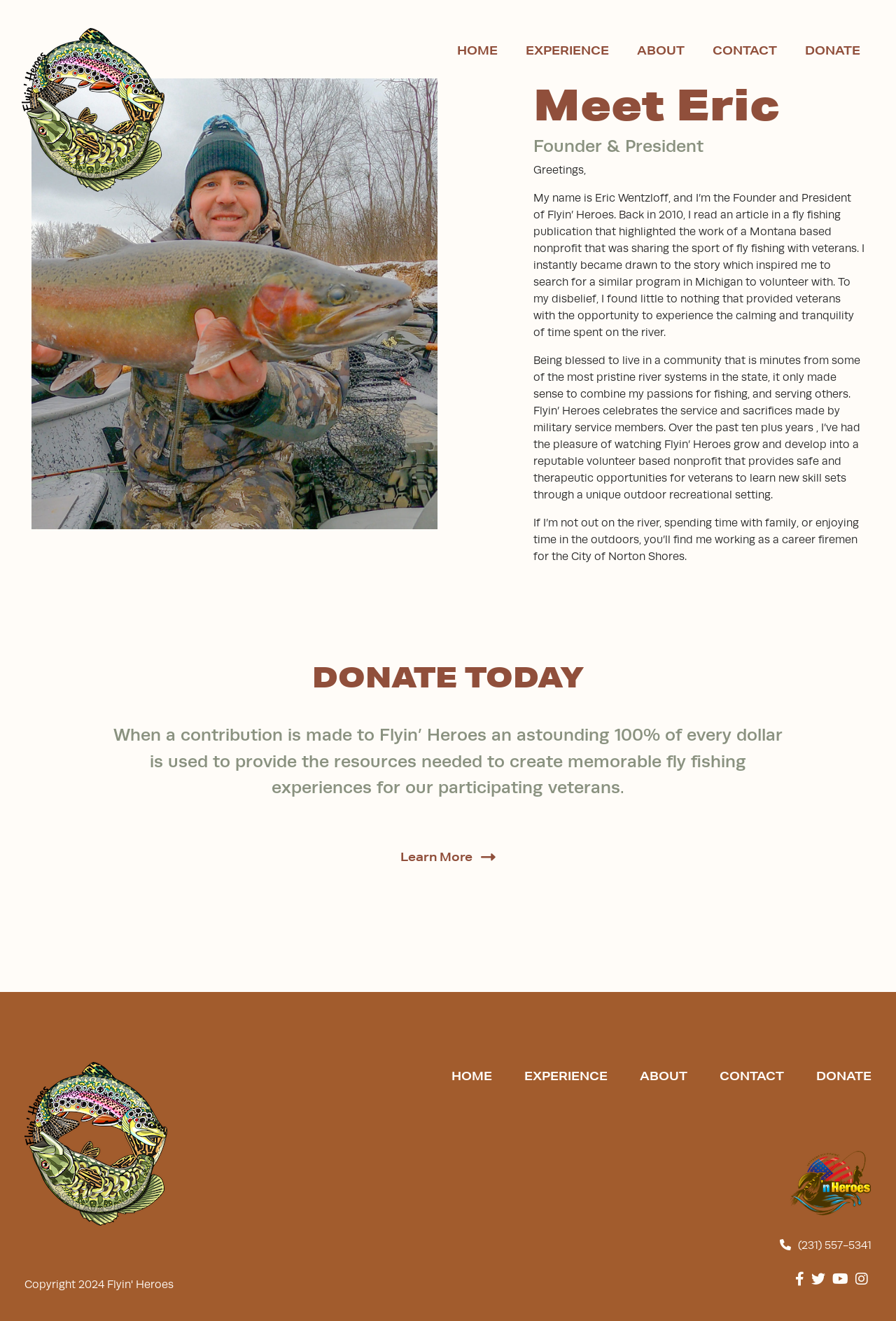Describe in detail what you see on the webpage.

The webpage is about Eric Wentzloff, the founder and president of Flyin' Heroes, a nonprofit organization that provides therapeutic fly fishing experiences for veterans. 

At the top left corner, there is a Flyin' Heroes logo, which is also a link. Next to it, there are five navigation links: HOME, EXPERIENCE, ABOUT, CONTACT, and DONATE, which are evenly spaced and aligned horizontally. 

Below the navigation links, there is a main section that takes up most of the page. It starts with a heading "Meet Eric" followed by a subheading "Founder & President". Then, there is a brief introduction to Eric Wentzloff, who founded Flyin' Heroes in 2010 after being inspired by a similar program in Montana. The text explains how Eric combined his passions for fishing and serving others to create a unique outdoor recreational setting for veterans. 

Further down, there is a section with a heading "DONATE TODAY" and a paragraph explaining that 100% of every dollar contributed to Flyin' Heroes is used to provide resources for veterans. There is also a "Learn More" link below this section.

At the bottom of the page, there is a repeated set of navigation links, followed by a Flyin' Heroes logo, which is also a link. Next to it, there are links to social media platforms, including Facebook, Twitter, Youtube, and Instagram. There is also an affiliate logo and a phone number link at the bottom right corner.